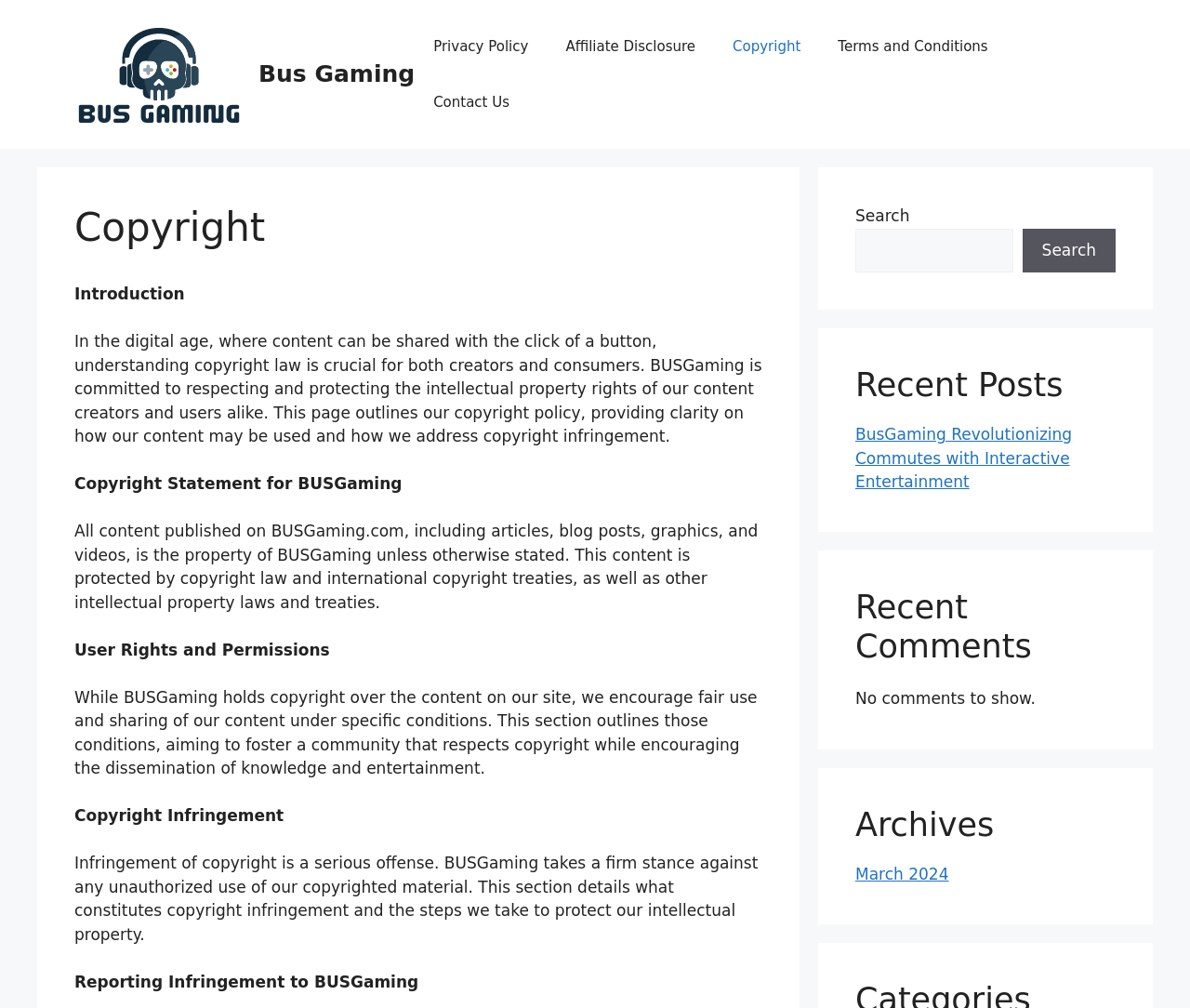Answer the following query concisely with a single word or phrase:
What is the purpose of the search box?

To search the website